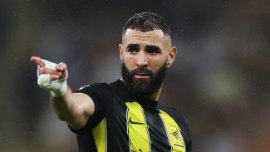Generate an in-depth description of the image you see.

In this image, a professional football player is captured in action, showcasing his intense focus and determination on the field. He is wearing a black and vibrant yellow jersey, characteristic of his team, with a striking beard complementing his athletic appearance. The background suggests a lively match atmosphere, possibly during a crucial moment in the game. This photo accompanies a headline about soccer player Karim Benzema, who is reportedly at the center of recent transfer discussions involving Chelsea, highlighting his significance in the football world.